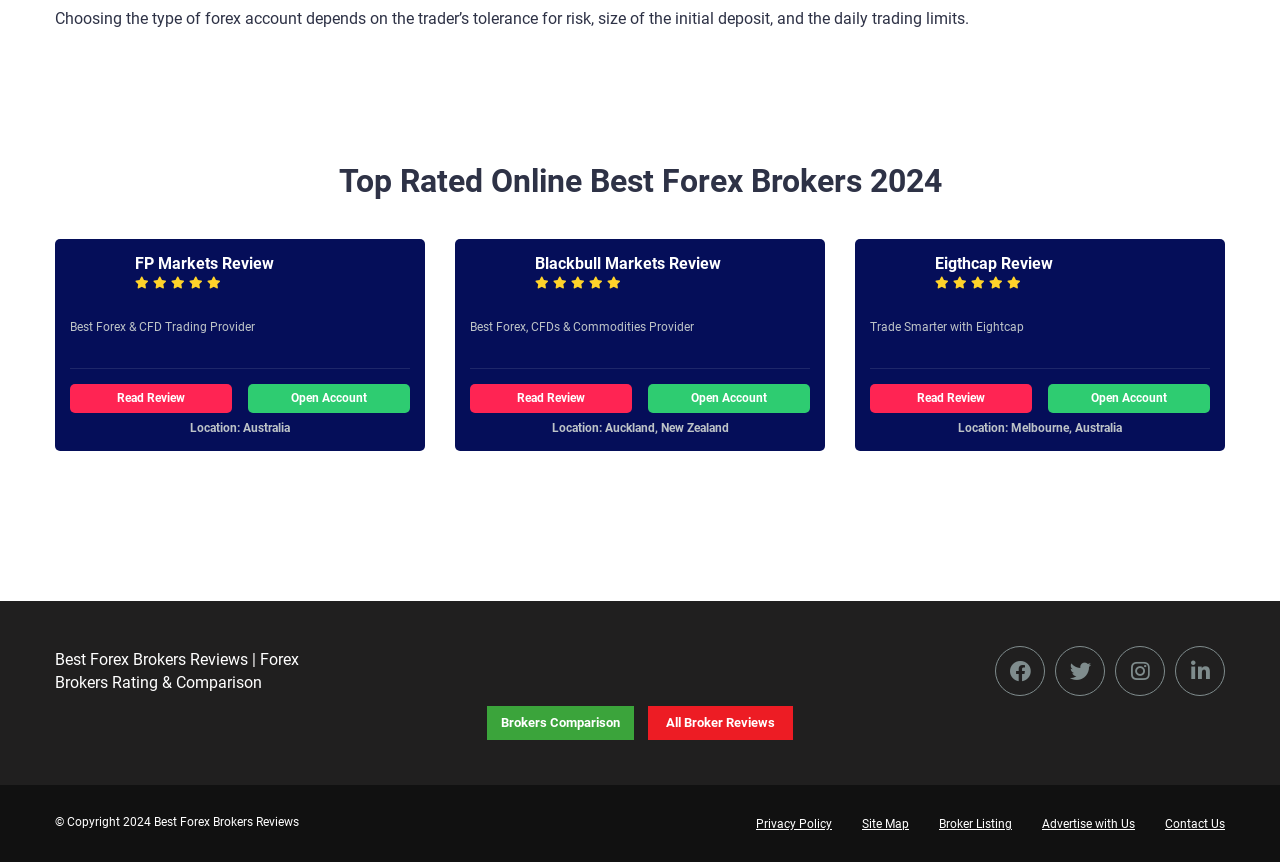Determine the bounding box coordinates of the section to be clicked to follow the instruction: "View the comparison of brokers". The coordinates should be given as four float numbers between 0 and 1, formatted as [left, top, right, bottom].

[0.38, 0.819, 0.495, 0.859]